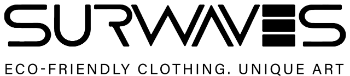Provide a one-word or one-phrase answer to the question:
What is emphasized in the tagline?

Commitment to sustainability and individuality